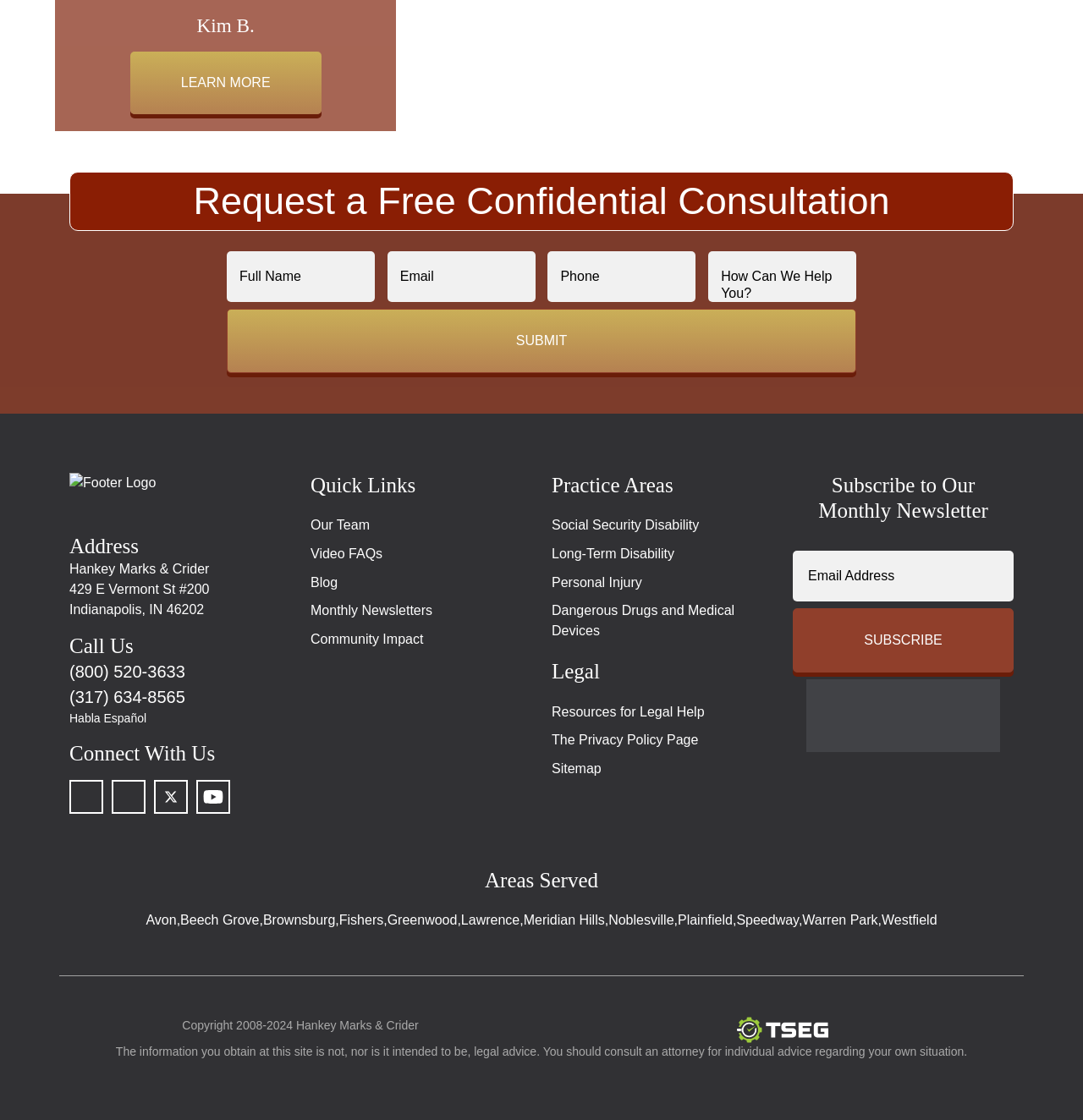From the details in the image, provide a thorough response to the question: What is the name of the law firm?

I found the name of the law firm by looking at the footer section of the webpage, where it says 'Hankey Marks & Crider'.